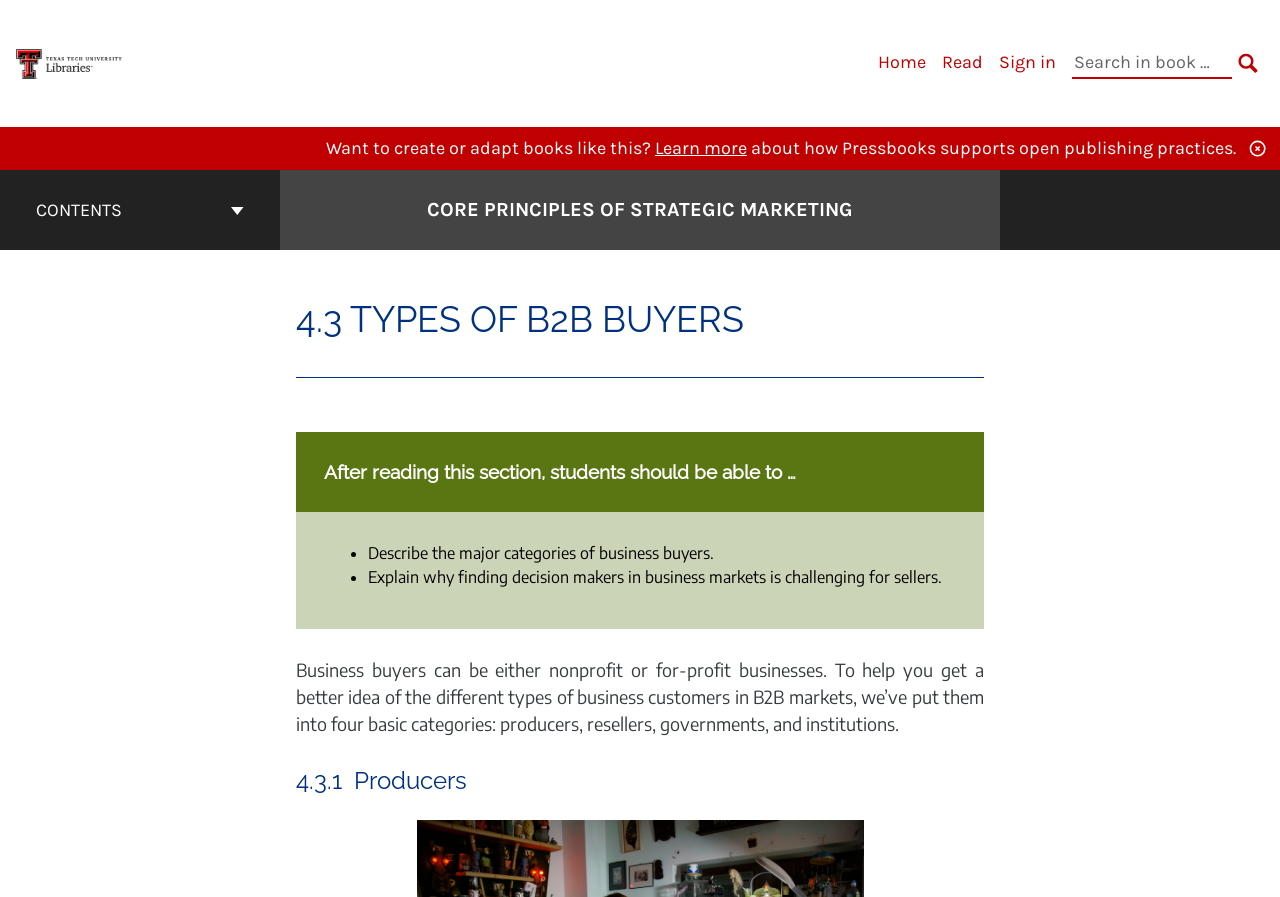Based on the element description Tourette Association of America, identify the bounding box of the UI element in the given webpage screenshot. The coordinates should be in the format (top-left x, top-left y, bottom-right x, bottom-right y) and must be between 0 and 1.

None